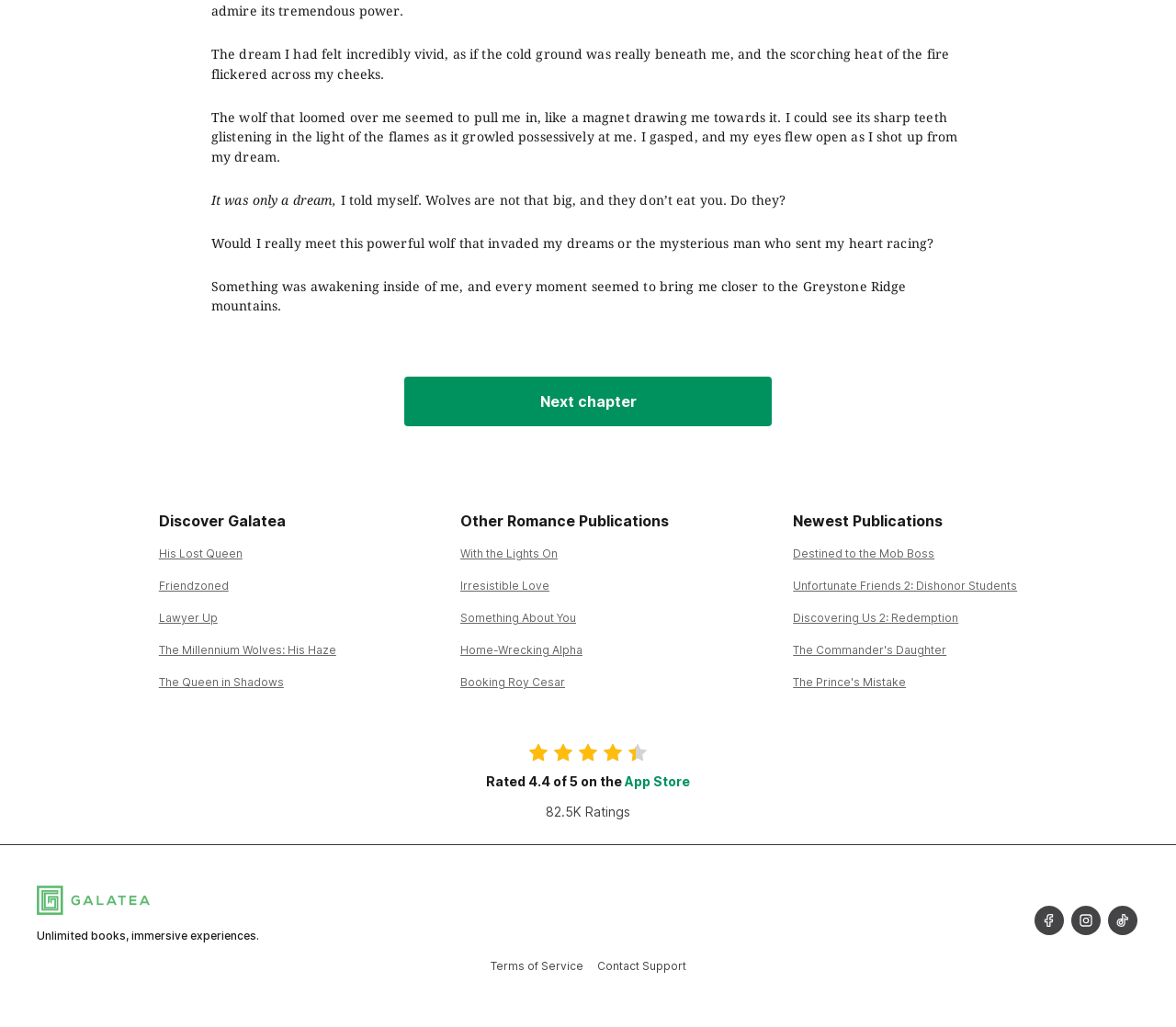Observe the image and answer the following question in detail: What is the rating of this book?

I found the rating by looking at the text 'Rated 4.4 of 5' which is located at the bottom of the page.